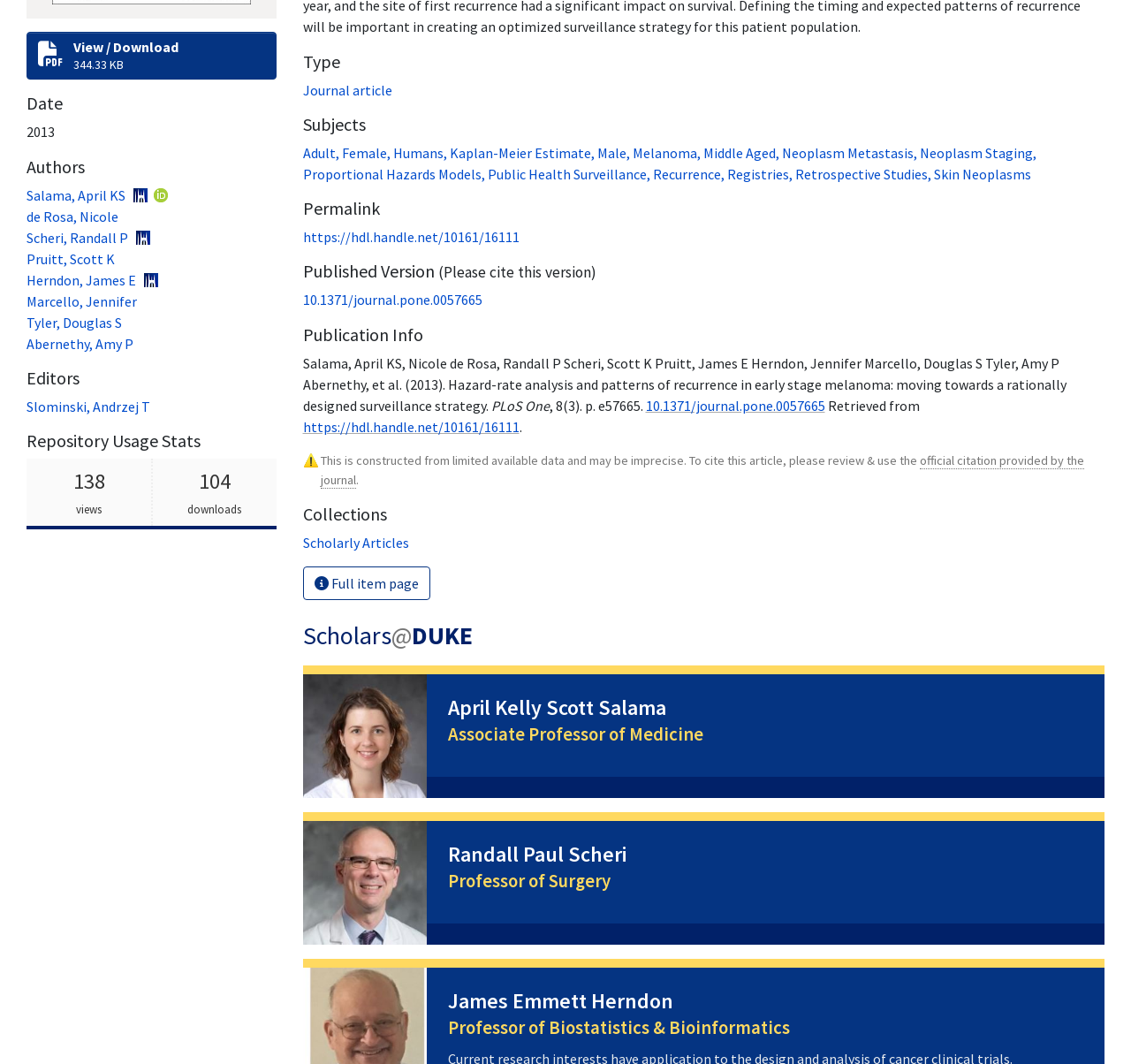Extract the bounding box coordinates for the HTML element that matches this description: "Retrospective Studies,". The coordinates should be four float numbers between 0 and 1, i.e., [left, top, right, bottom].

[0.703, 0.155, 0.825, 0.172]